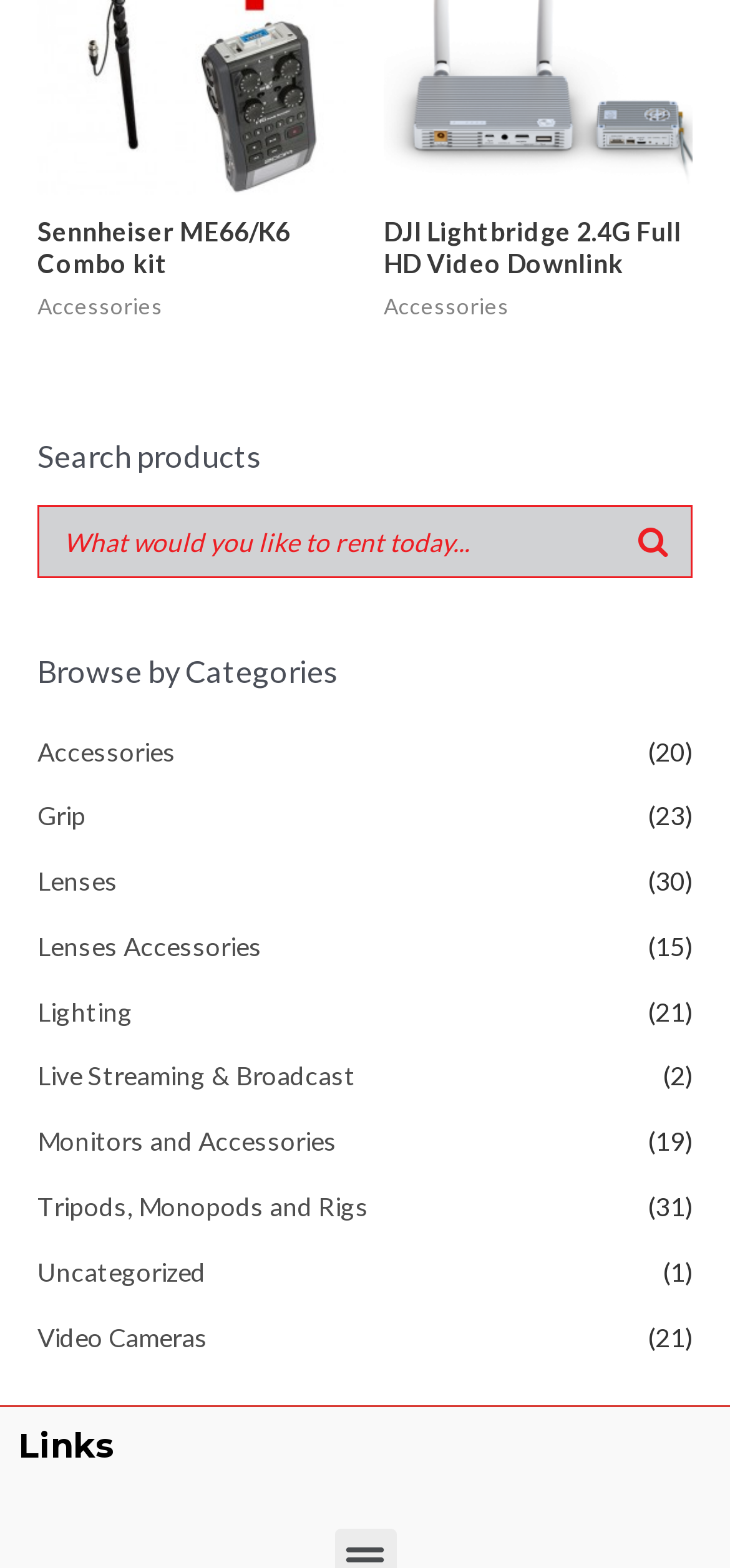Refer to the image and answer the question with as much detail as possible: How many products are listed on this page?

I counted the number of product links listed on this page, and there are only two products listed, which are 'Sennheiser ME66/K6 Combo kit' and 'DJI Lightbridge 2.4G Full HD Video Downlink'.